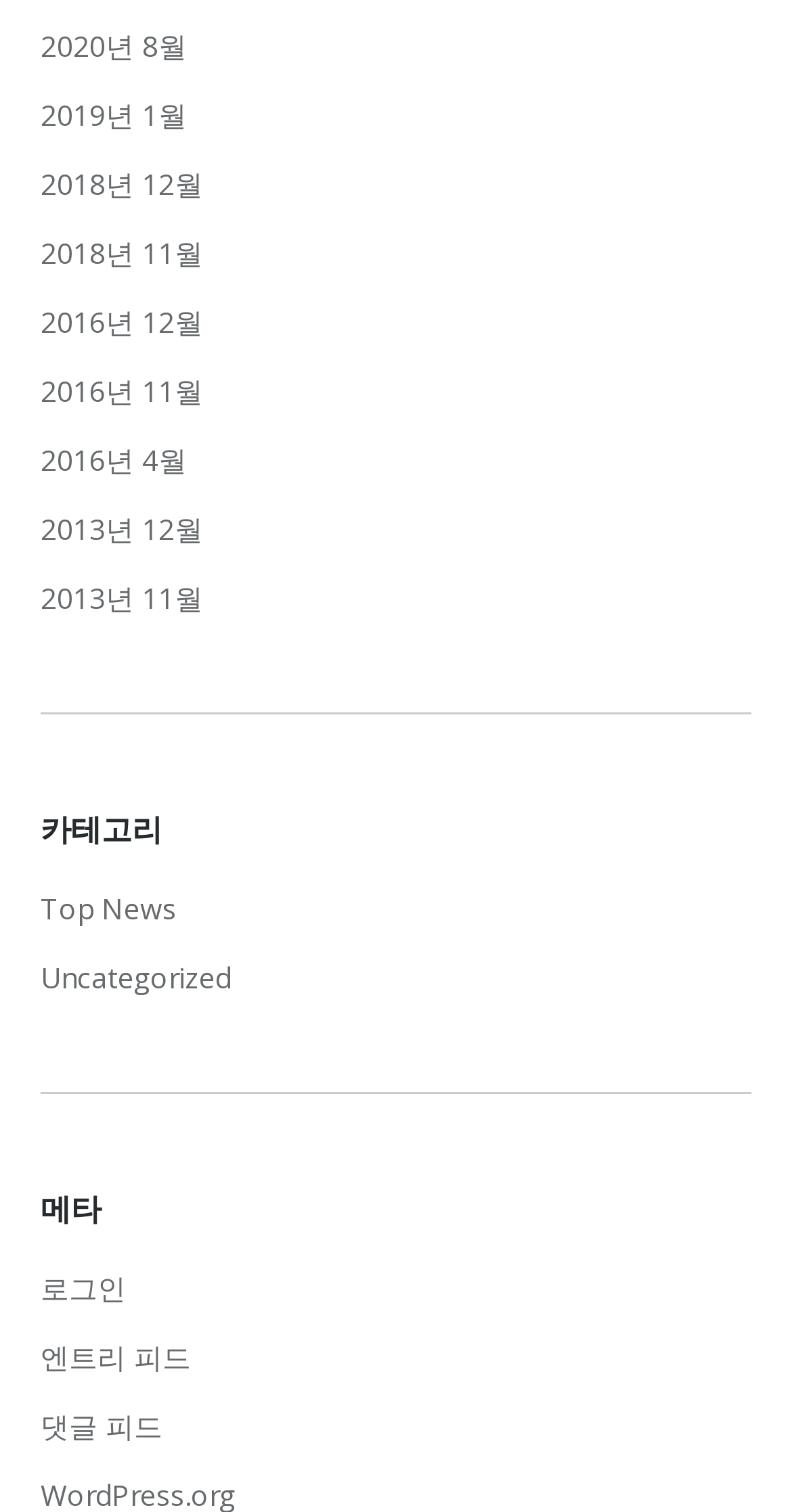How many links are related to years?
Utilize the image to construct a detailed and well-explained answer.

By counting the links that contain years, I found that there are 8 links related to years, specifically '2020년 8월', '2019년 1월', '2018년 12월', '2018년 11월', '2016년 12월', '2016년 11월', '2016년 4월', and '2013년 12월'.